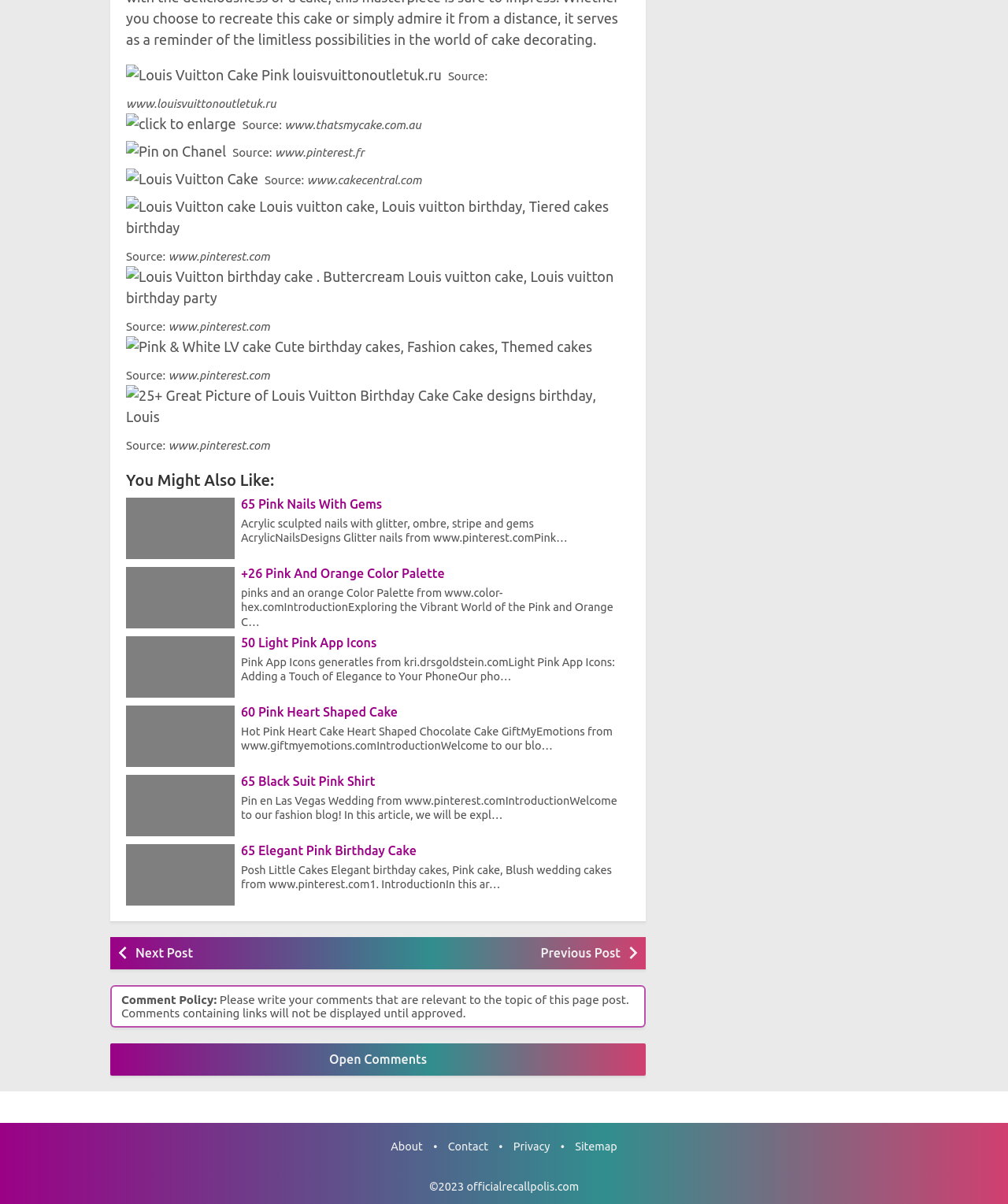Please find the bounding box coordinates of the clickable region needed to complete the following instruction: "Visit the 'About' page". The bounding box coordinates must consist of four float numbers between 0 and 1, i.e., [left, top, right, bottom].

[0.388, 0.947, 0.419, 0.957]